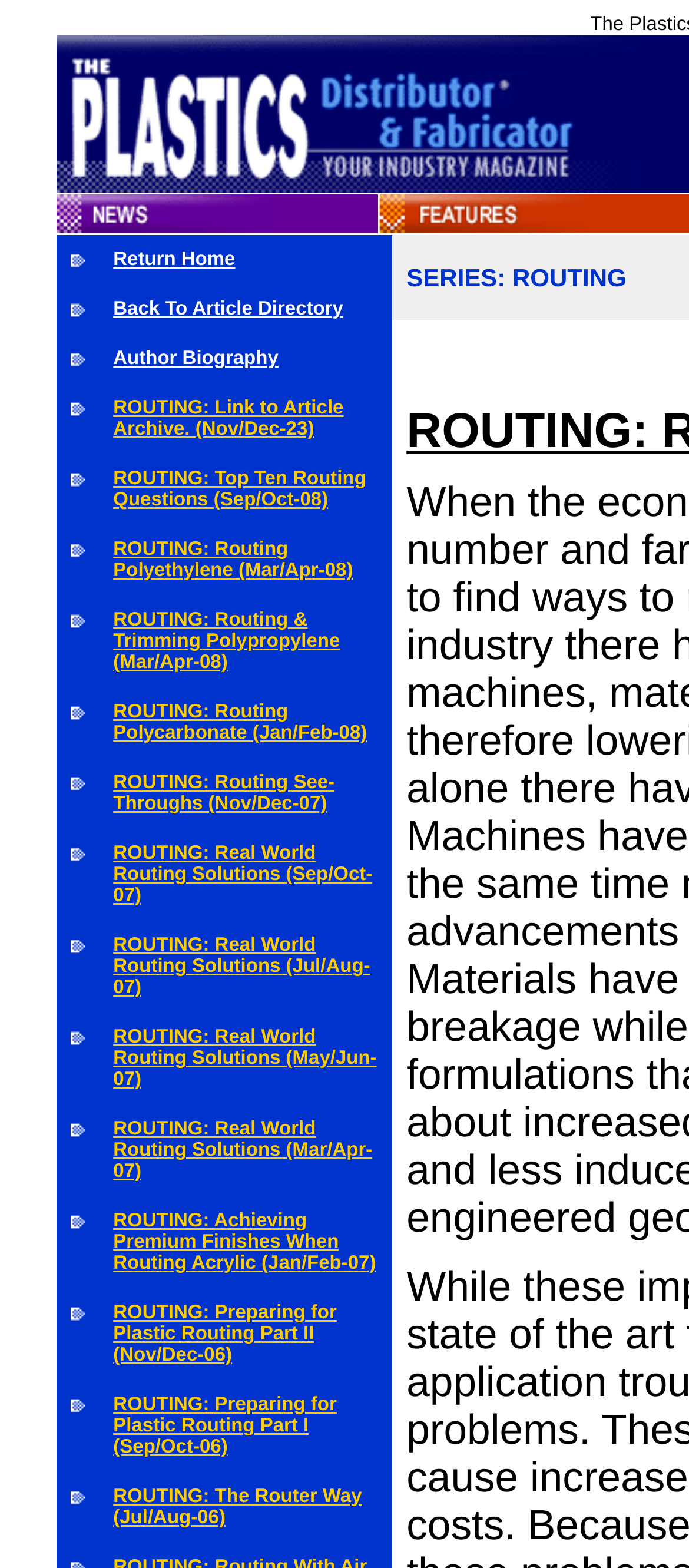What is the purpose of the 'Return Home' link?
From the image, respond with a single word or phrase.

To go back to the homepage